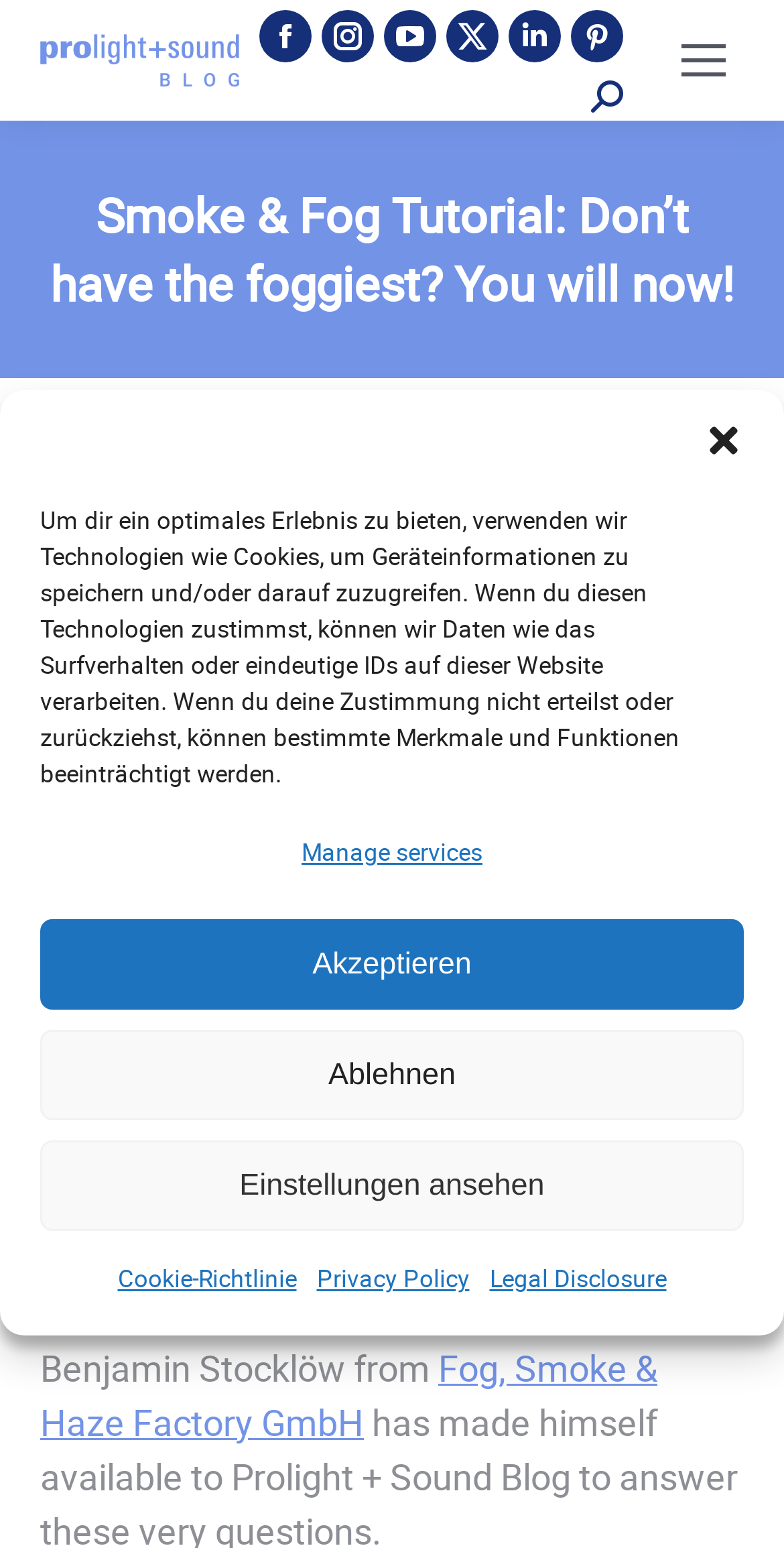Extract the main headline from the webpage and generate its text.

Smoke & Fog Tutorial: Don’t have the foggiest? You will now!